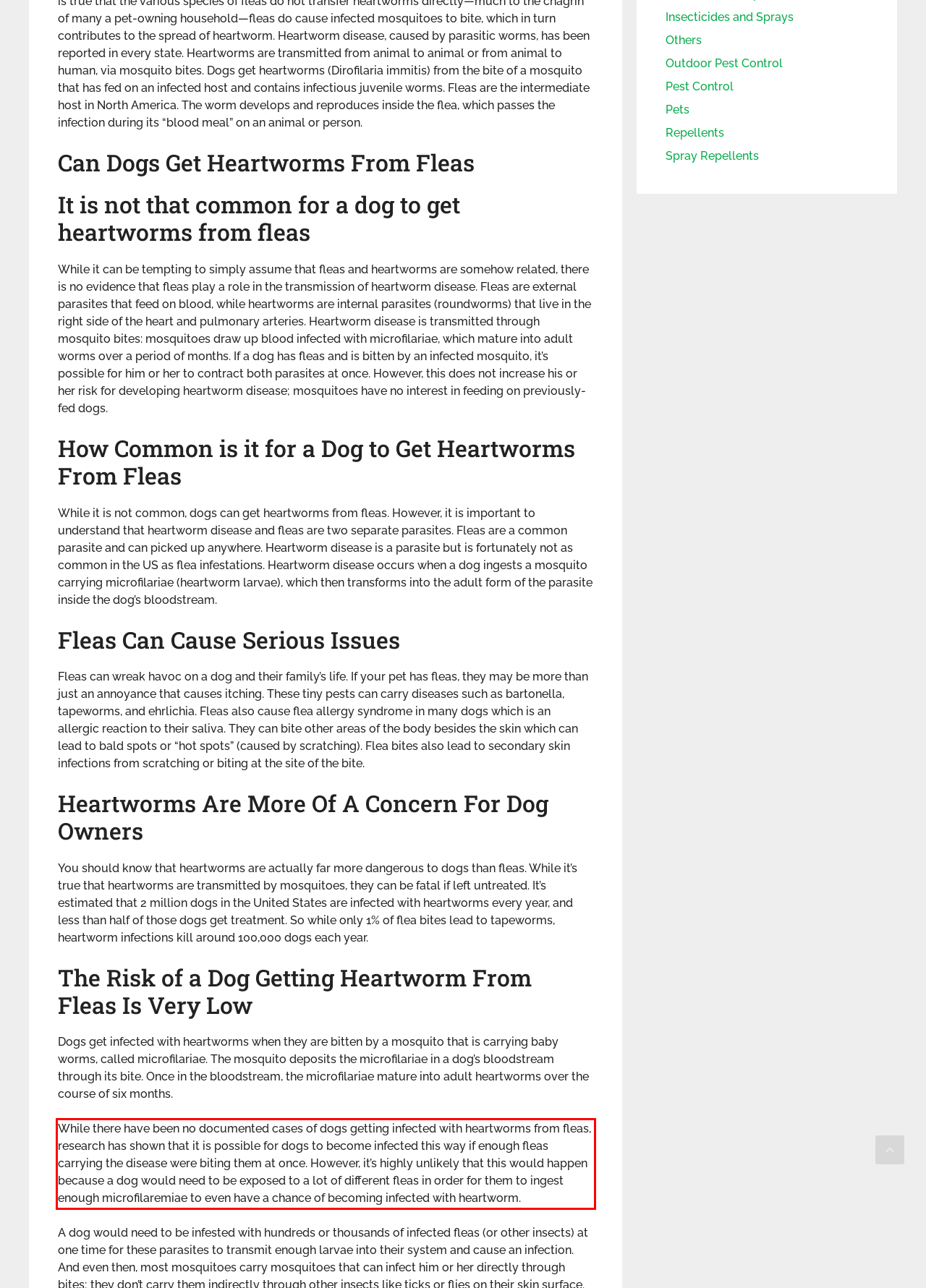In the screenshot of the webpage, find the red bounding box and perform OCR to obtain the text content restricted within this red bounding box.

While there have been no documented cases of dogs getting infected with heartworms from fleas, research has shown that it is possible for dogs to become infected this way if enough fleas carrying the disease were biting them at once. However, it’s highly unlikely that this would happen because a dog would need to be exposed to a lot of different fleas in order for them to ingest enough microfilaremiae to even have a chance of becoming infected with heartworm.